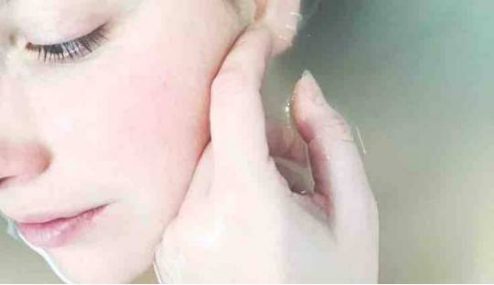What is the atmosphere in the image?
From the image, respond using a single word or phrase.

Tranquil